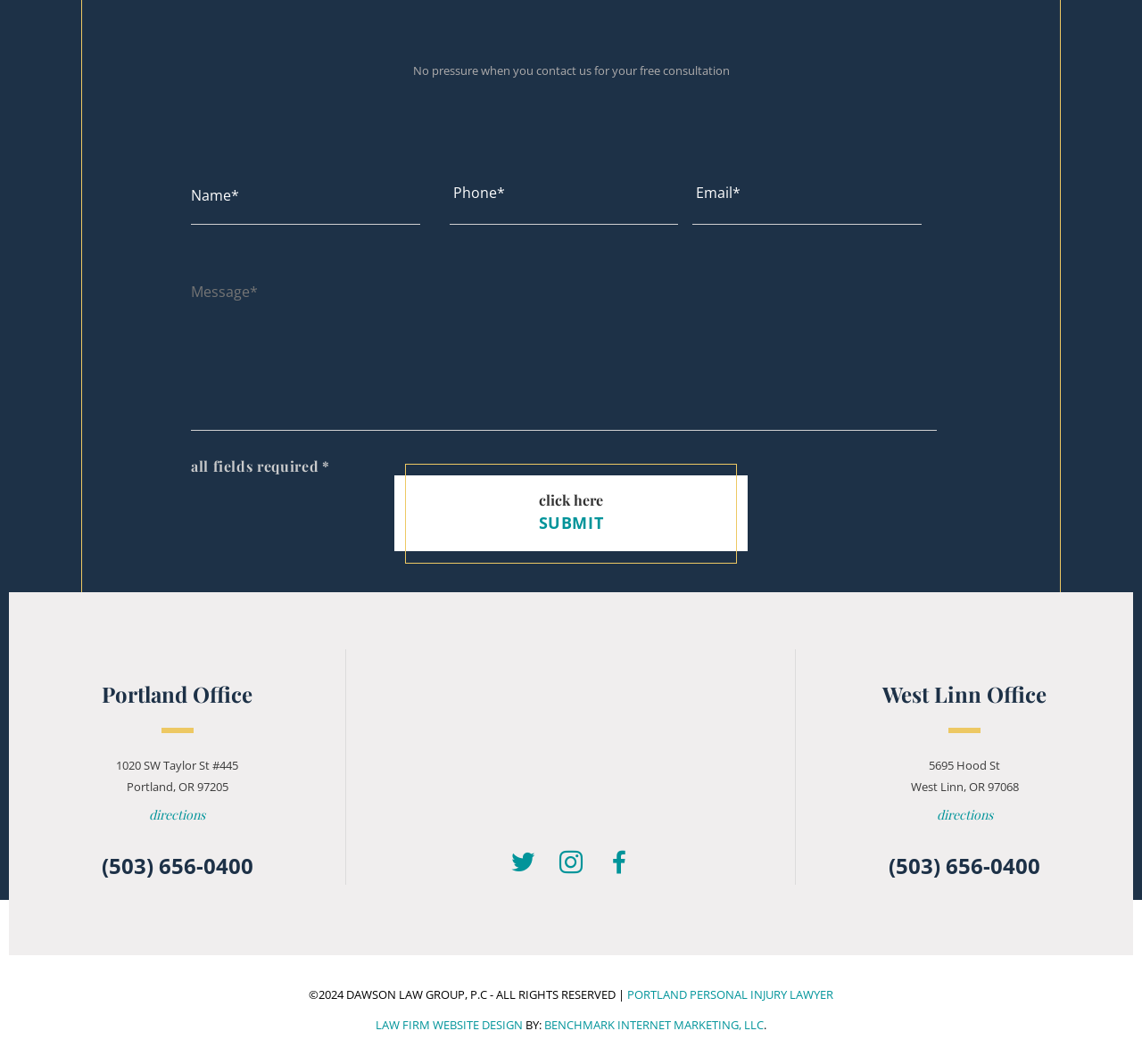Ascertain the bounding box coordinates for the UI element detailed here: "Facebook". The coordinates should be provided as [left, top, right, bottom] with each value being a float between 0 and 1.

[0.532, 0.8, 0.552, 0.821]